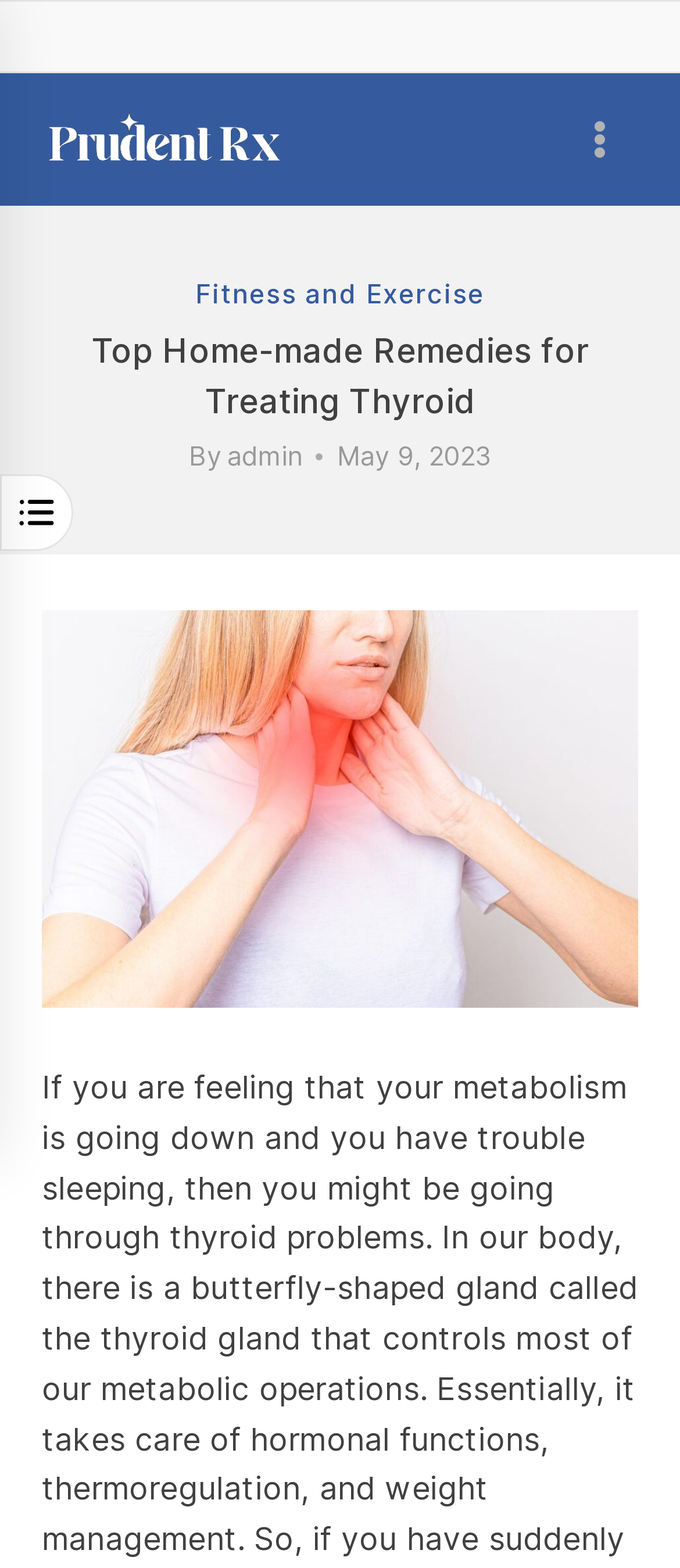What is the function of the image on the top right?
Give a single word or phrase answer based on the content of the image.

Toggle Menu